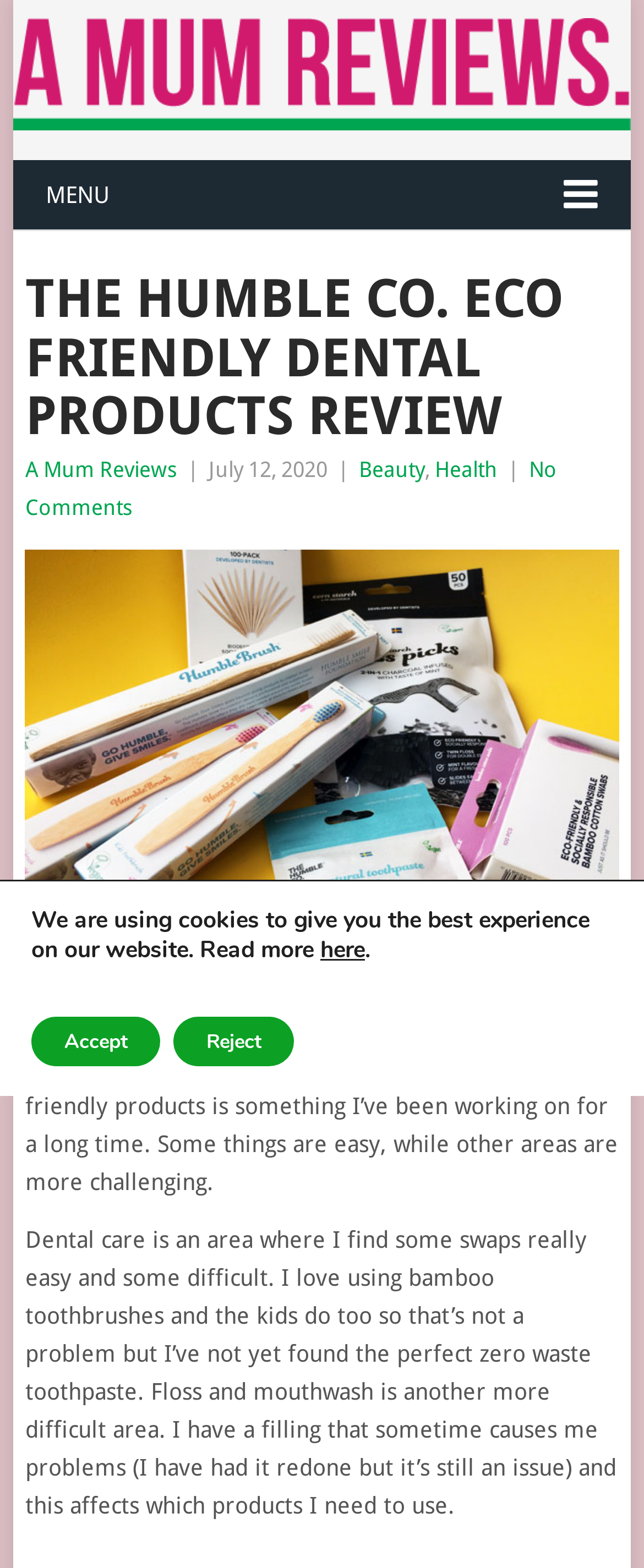Could you specify the bounding box coordinates for the clickable section to complete the following instruction: "See All posts"?

None